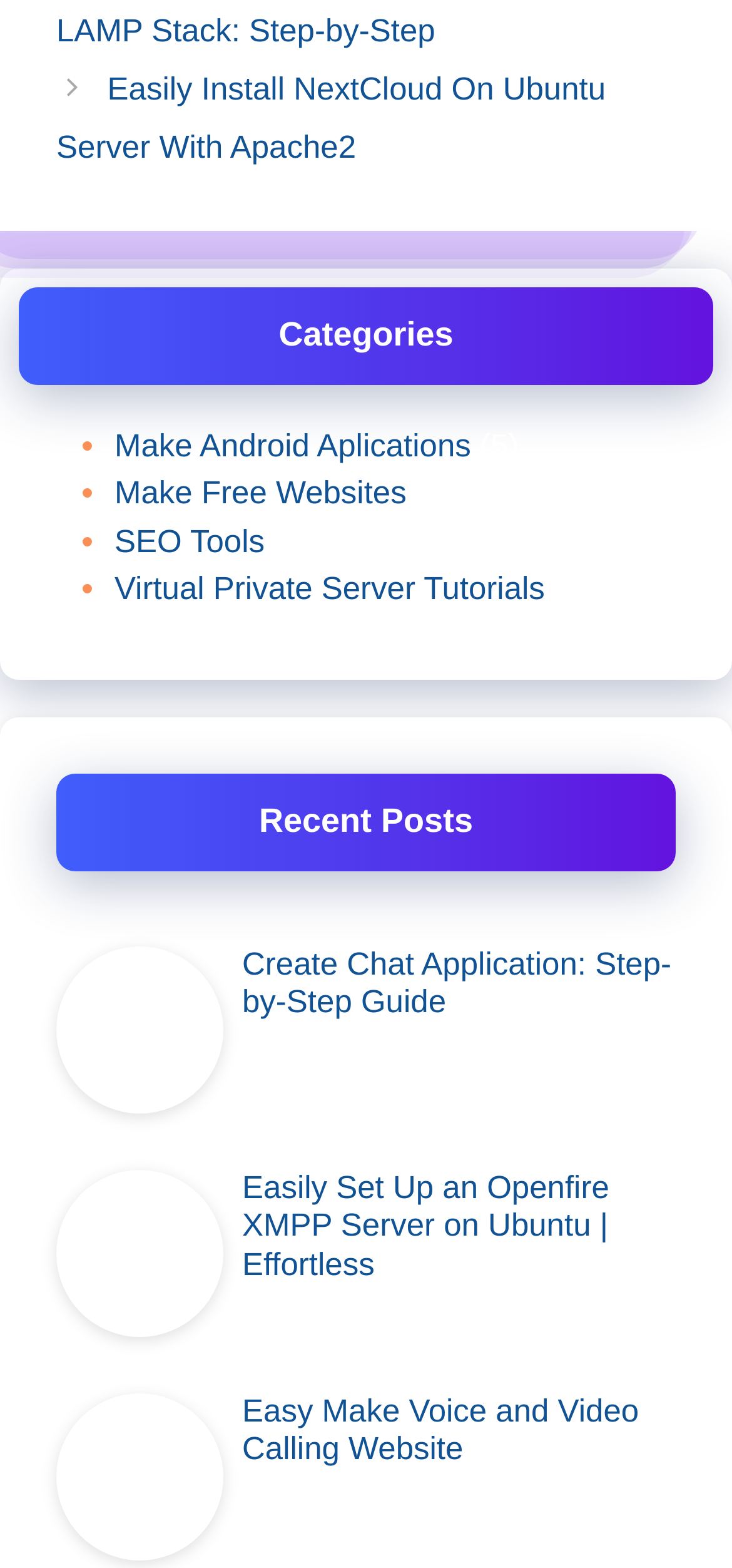Determine the bounding box coordinates of the region to click in order to accomplish the following instruction: "Learn how to make voice and video calling website". Provide the coordinates as four float numbers between 0 and 1, specifically [left, top, right, bottom].

[0.331, 0.888, 0.873, 0.936]